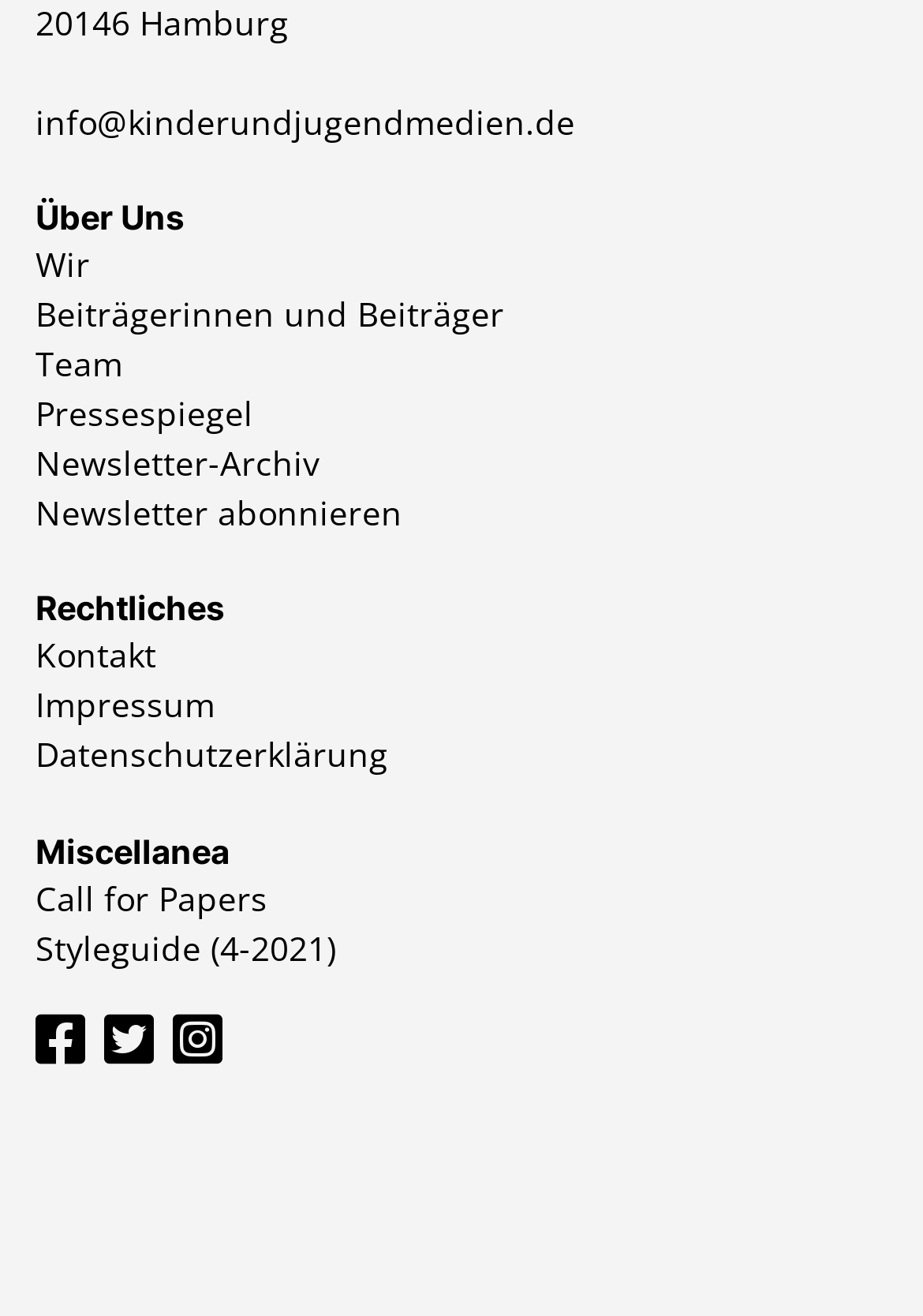How many social media links are at the bottom of the webpage?
Using the image as a reference, give a one-word or short phrase answer.

3